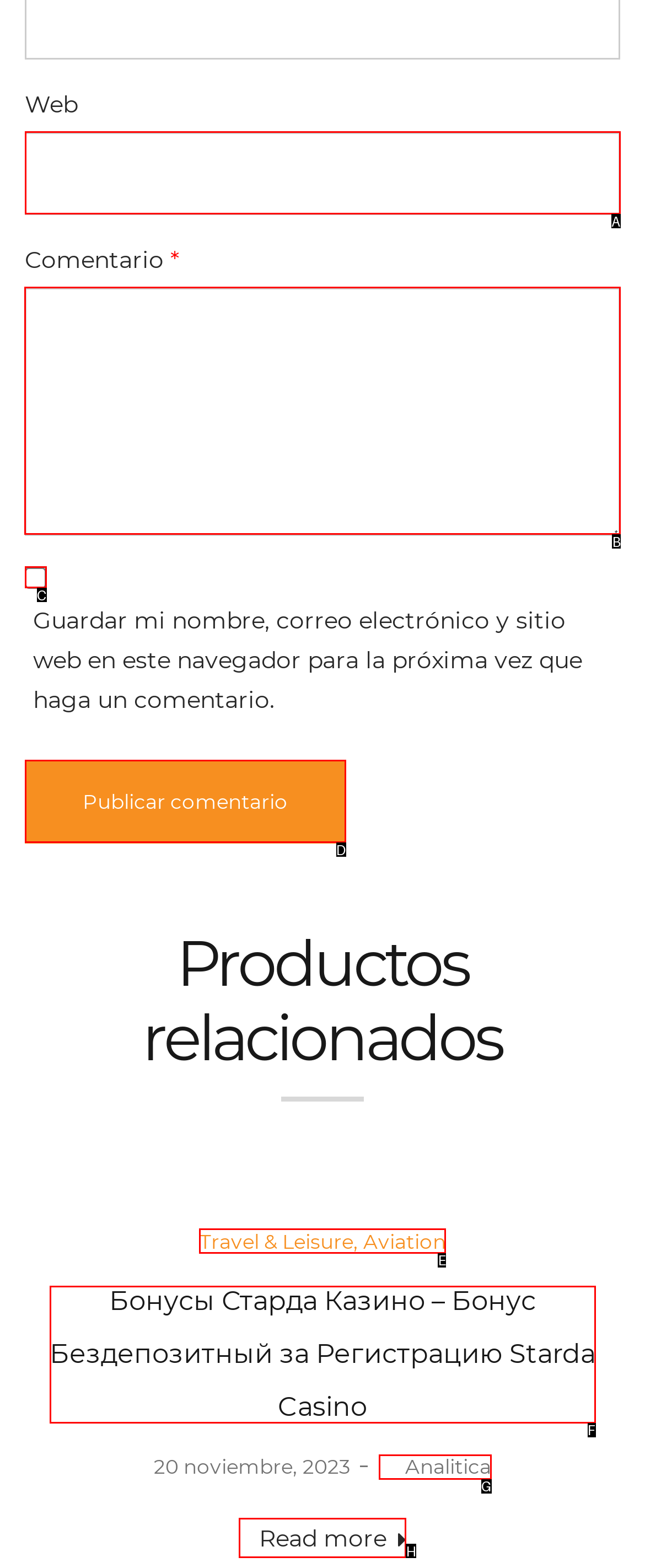Tell me which one HTML element I should click to complete the following task: Write a comment Answer with the option's letter from the given choices directly.

B